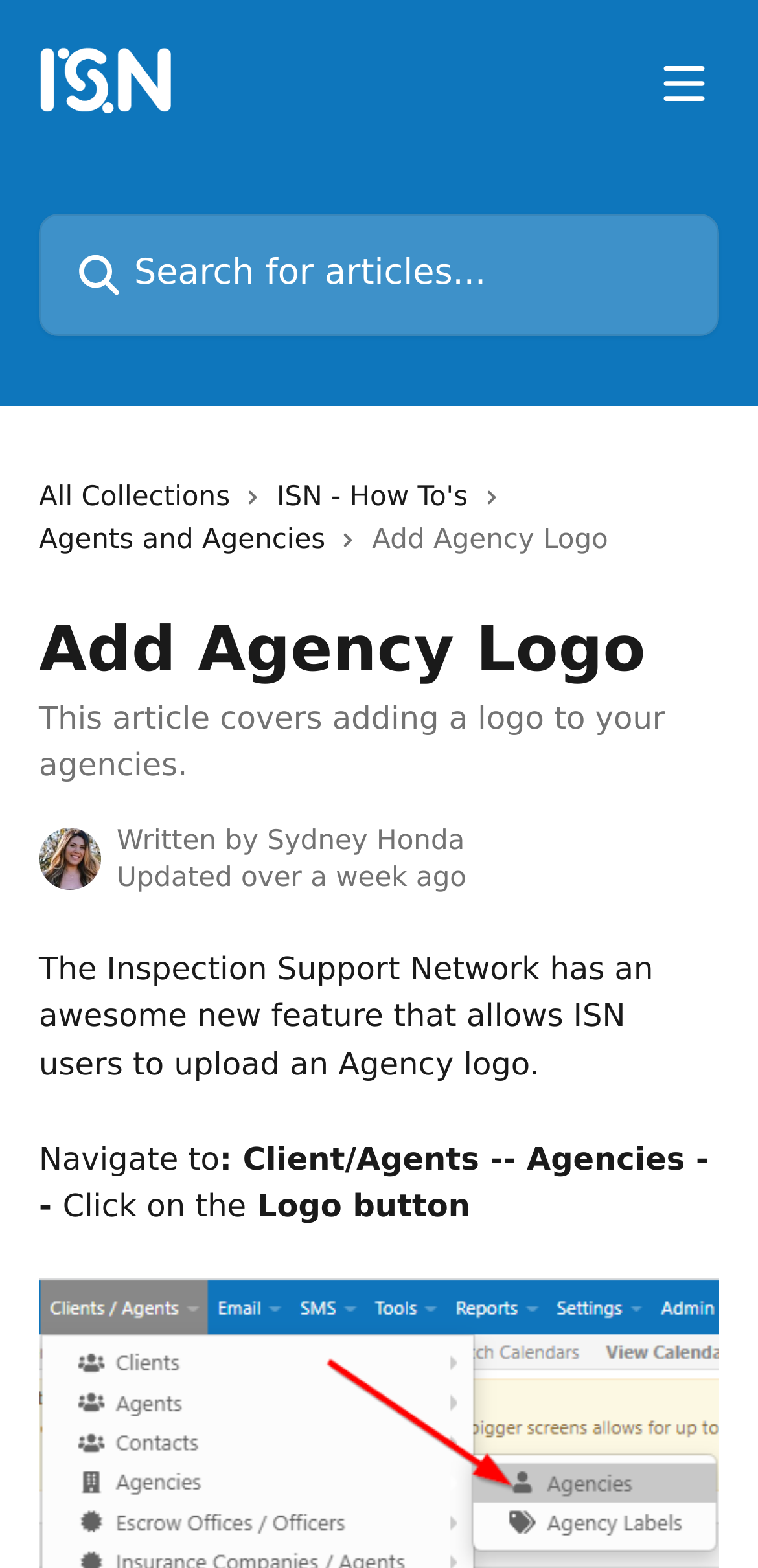What is the purpose of the article?
Provide a one-word or short-phrase answer based on the image.

Adding a logo to agencies